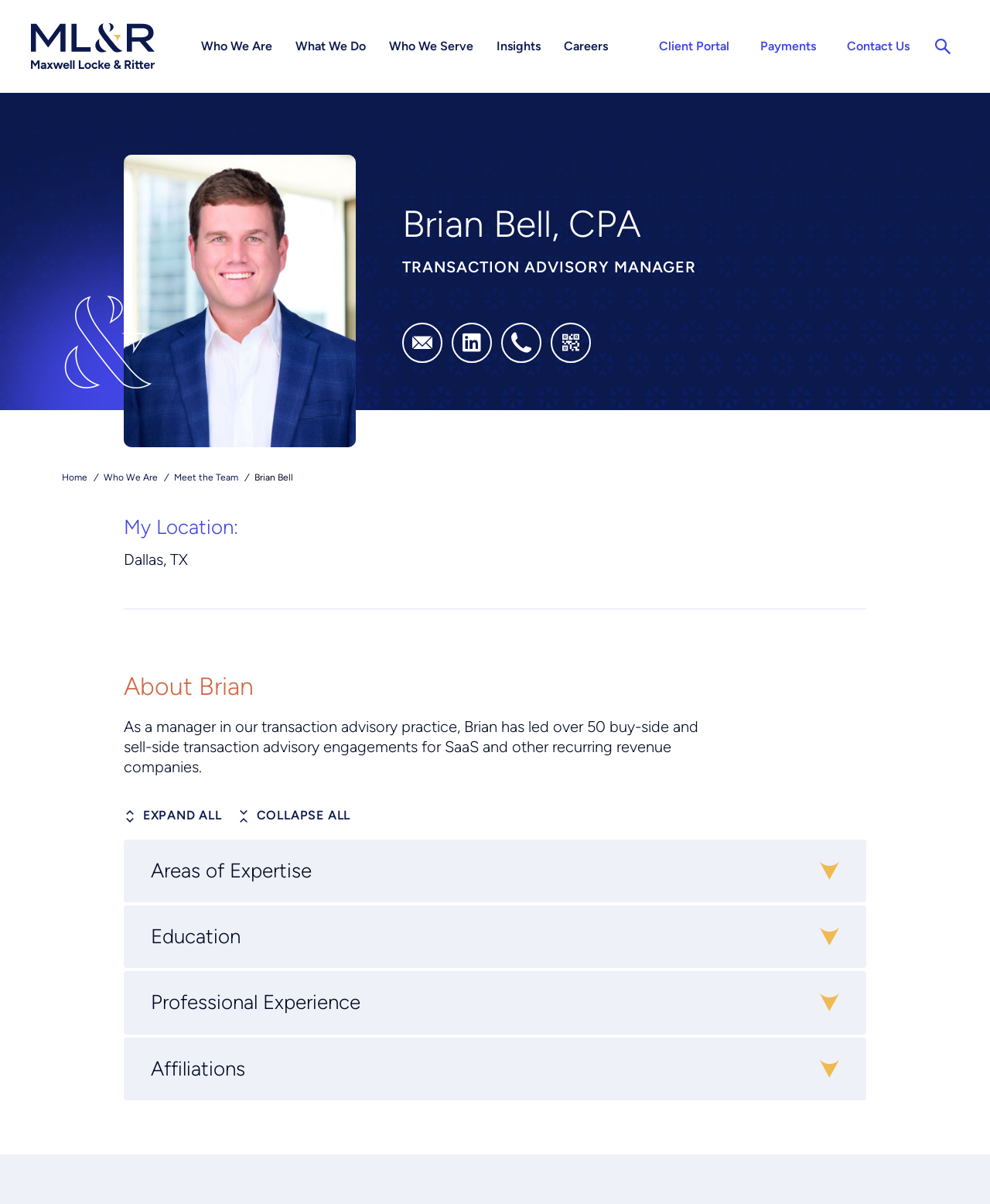Predict the bounding box for the UI component with the following description: "Meet the Team".

[0.176, 0.392, 0.241, 0.401]